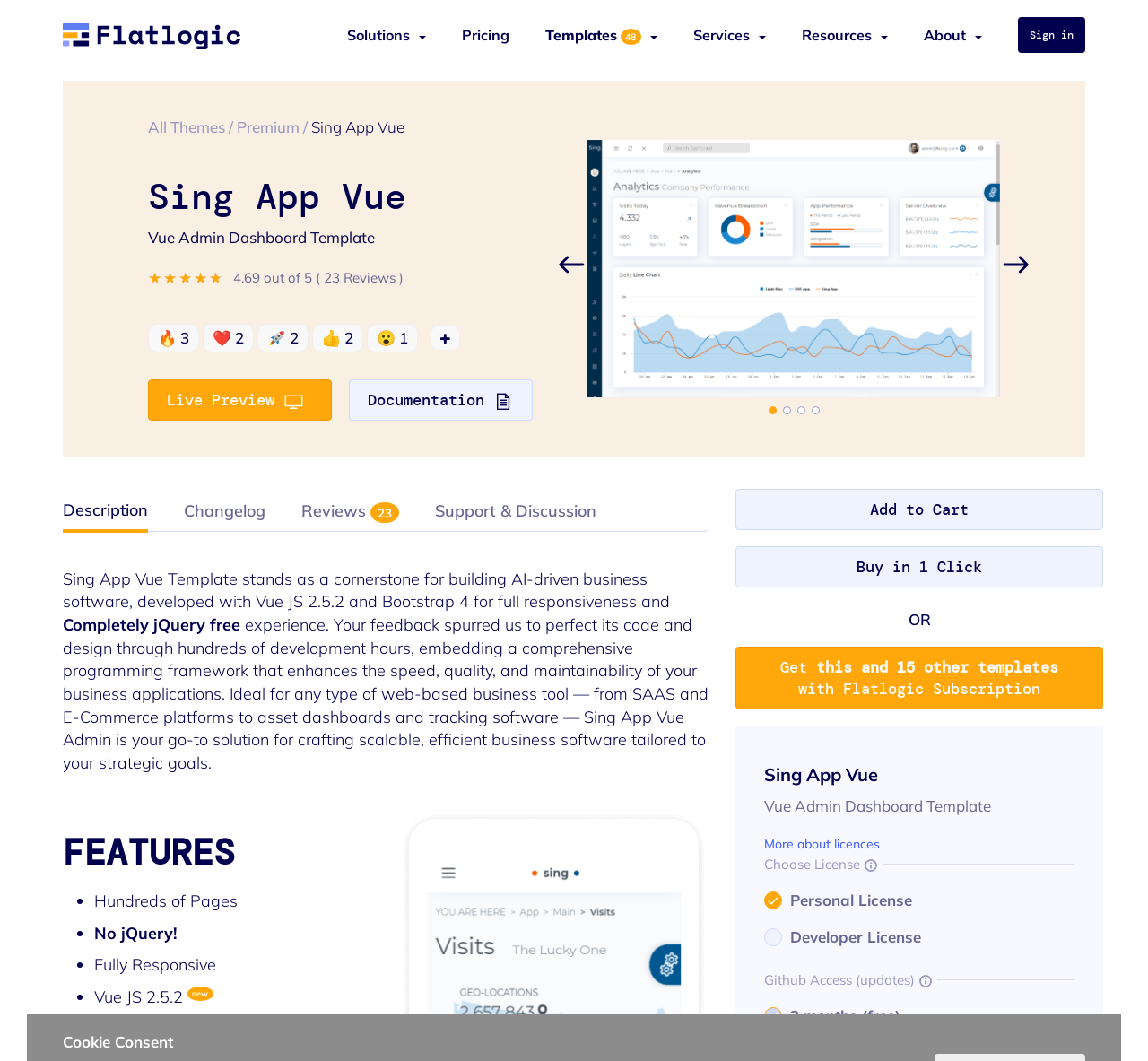What is the purpose of the template?
Answer the question with just one word or phrase using the image.

Building AI-driven business software